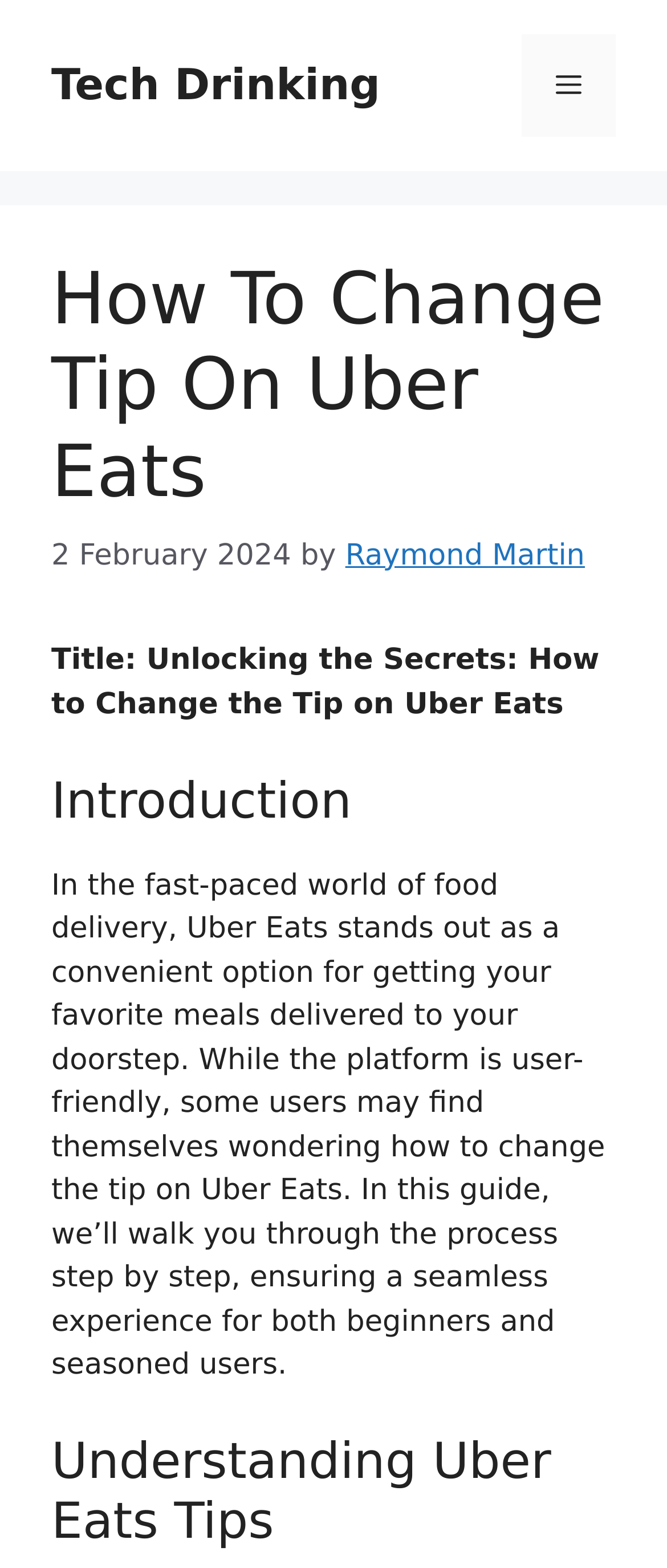Predict the bounding box of the UI element based on the description: "Menu". The coordinates should be four float numbers between 0 and 1, formatted as [left, top, right, bottom].

[0.782, 0.022, 0.923, 0.087]